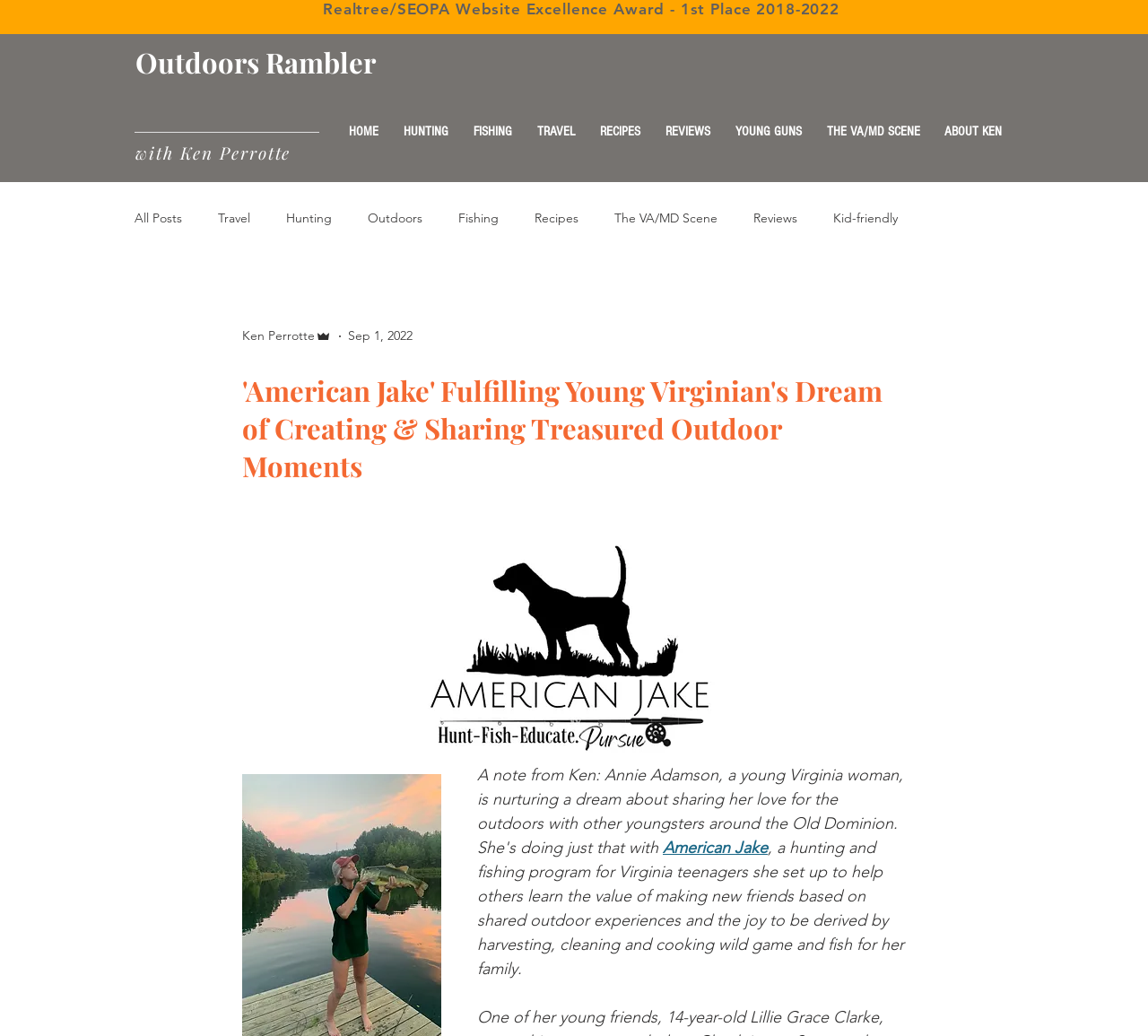Using the element description ABOUT KEN, predict the bounding box coordinates for the UI element. Provide the coordinates in (top-left x, top-left y, bottom-right x, bottom-right y) format with values ranging from 0 to 1.

[0.812, 0.104, 0.883, 0.15]